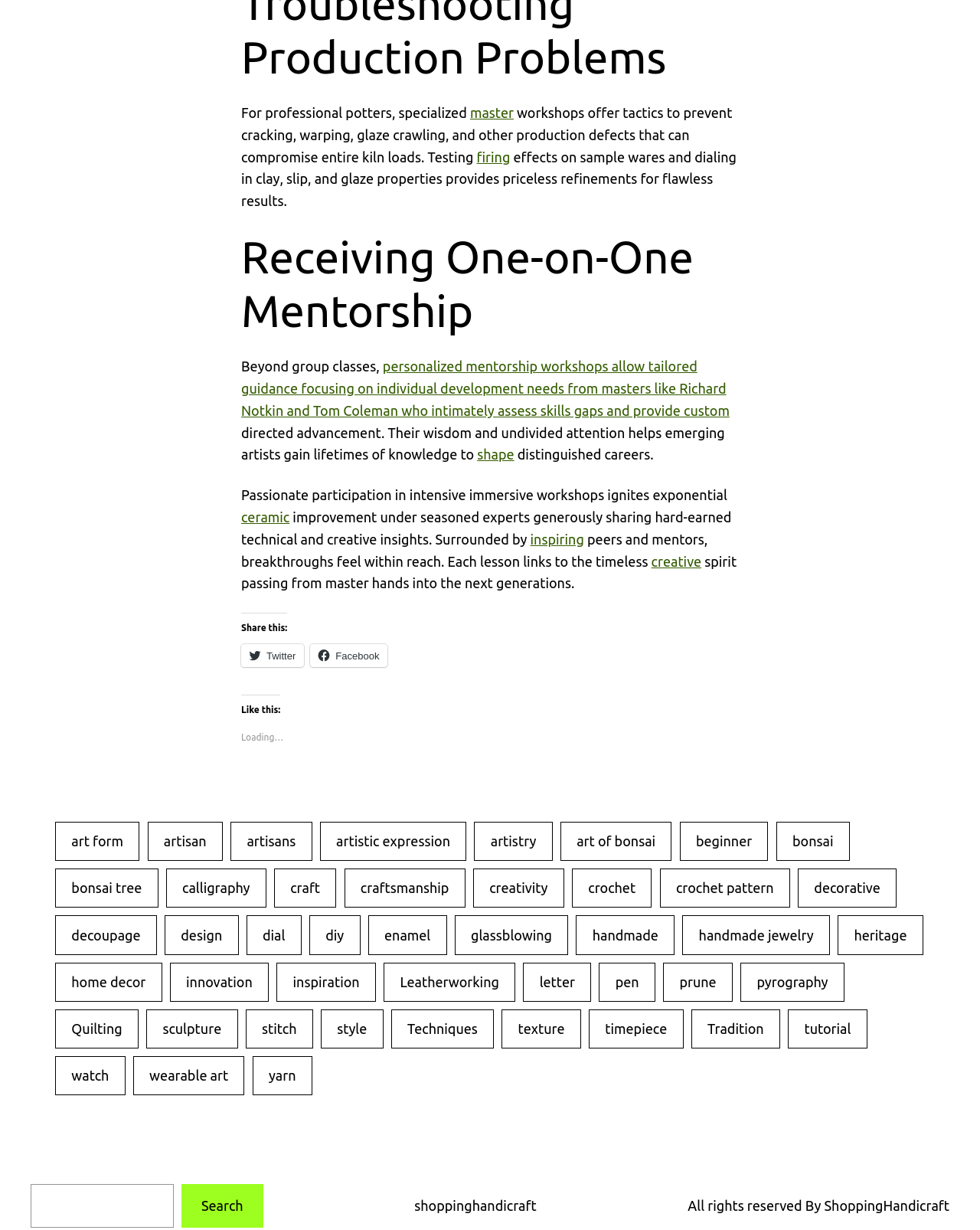Please give a short response to the question using one word or a phrase:
Who are the masters providing personalized mentorship?

Richard Notkin and Tom Coleman